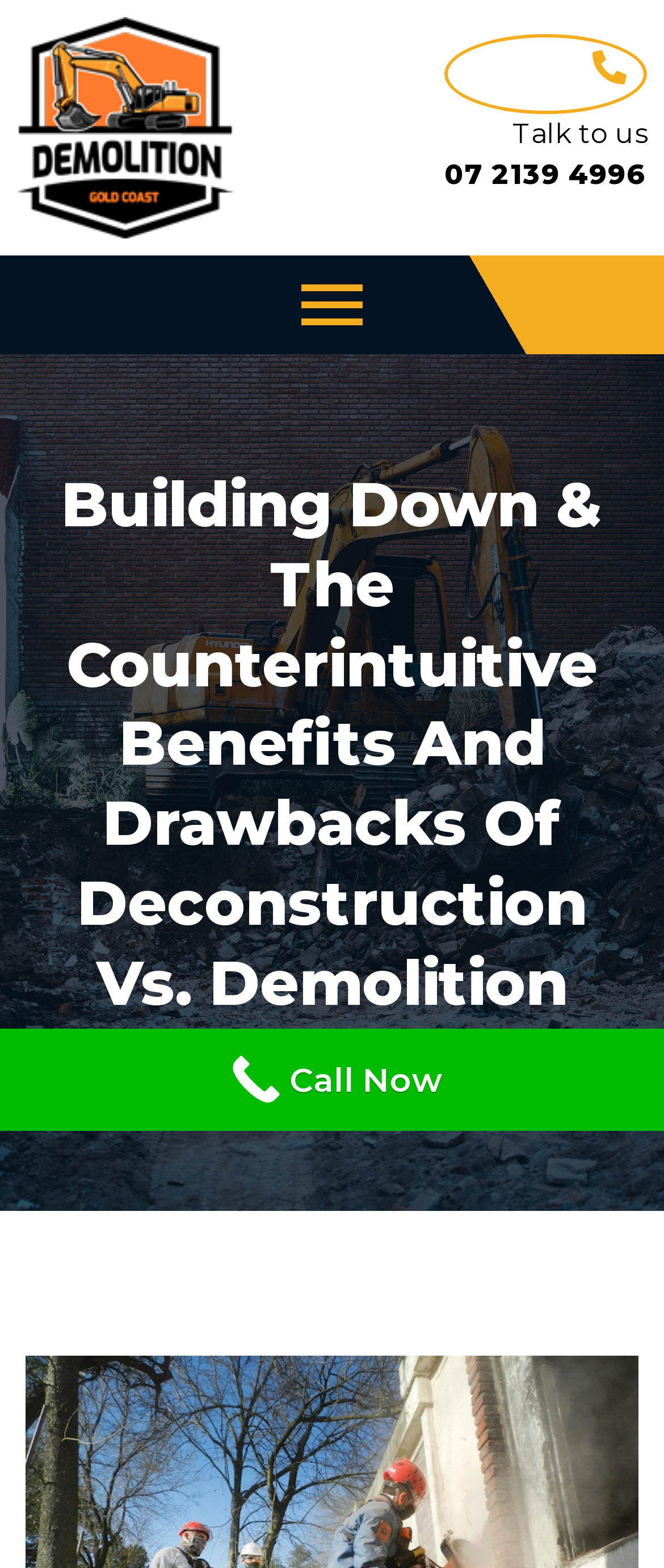How many links are there in the top section? Based on the image, give a response in one word or a short phrase.

3